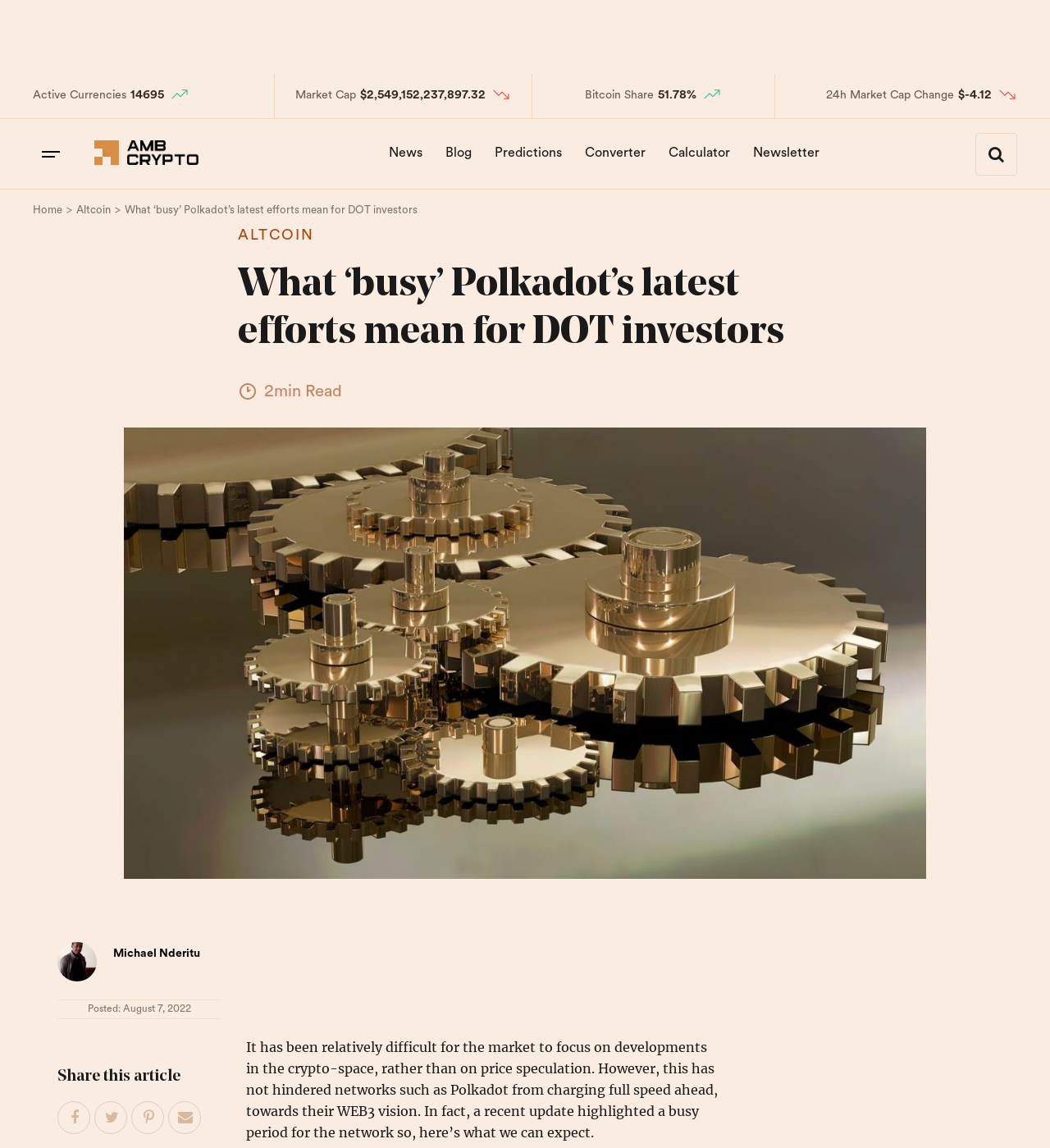From the element description: "Predictions", extract the bounding box coordinates of the UI element. The coordinates should be expressed as four float numbers between 0 and 1, in the order [left, top, right, bottom].

[0.462, 0.115, 0.545, 0.152]